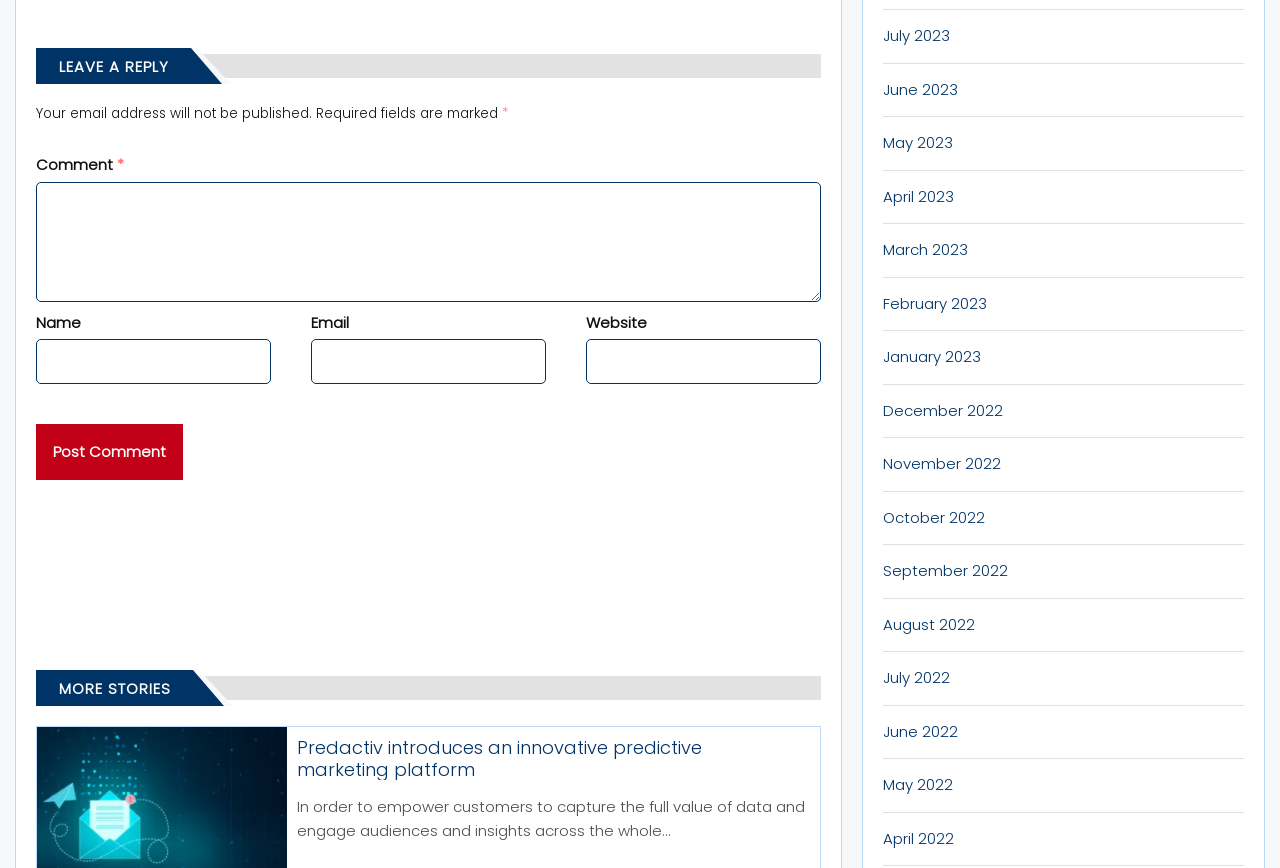Use one word or a short phrase to answer the question provided: 
How many headings are there in the webpage?

3